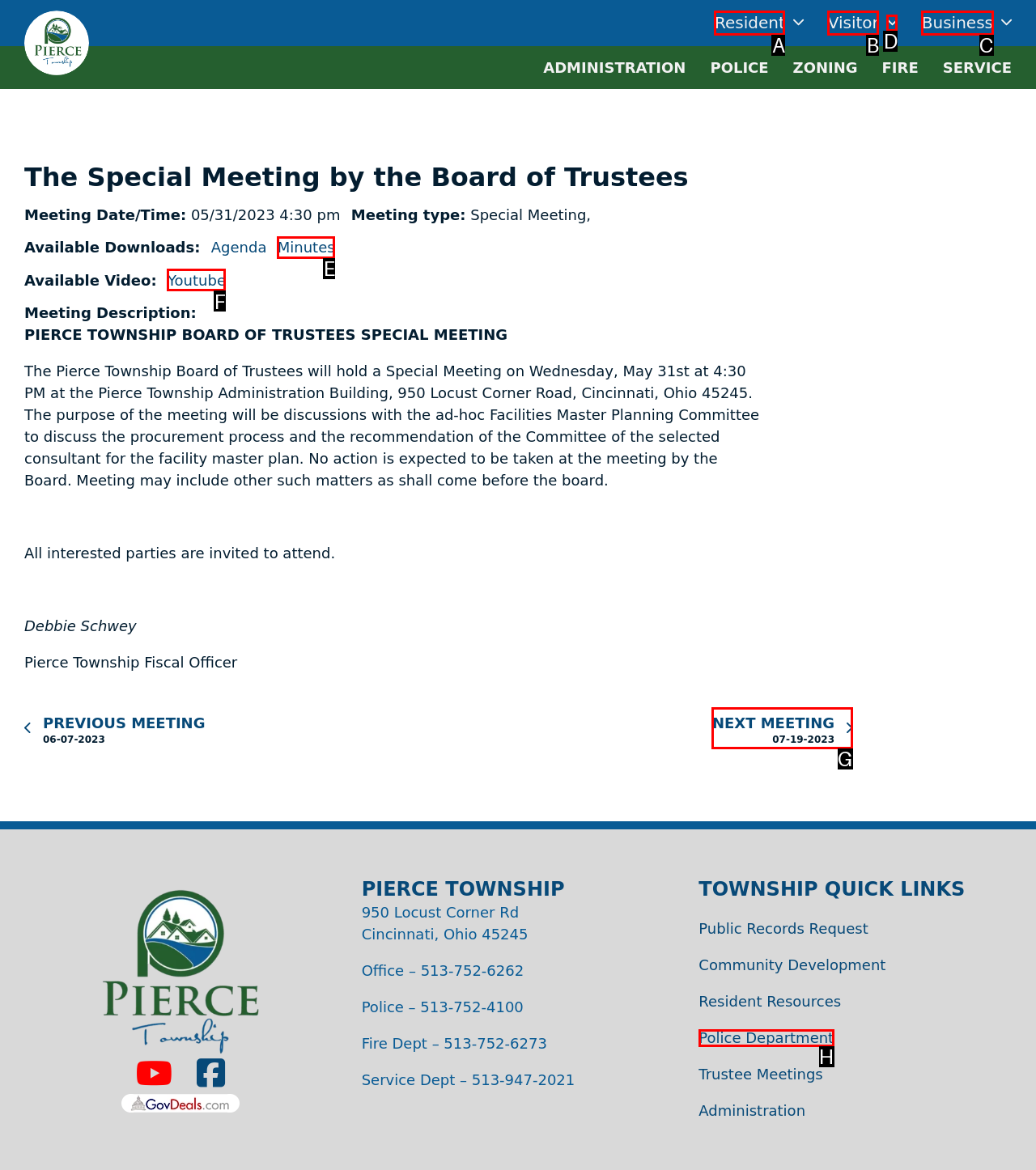To complete the instruction: Click NEXT MEETING 07-19-2023, which HTML element should be clicked?
Respond with the option's letter from the provided choices.

G